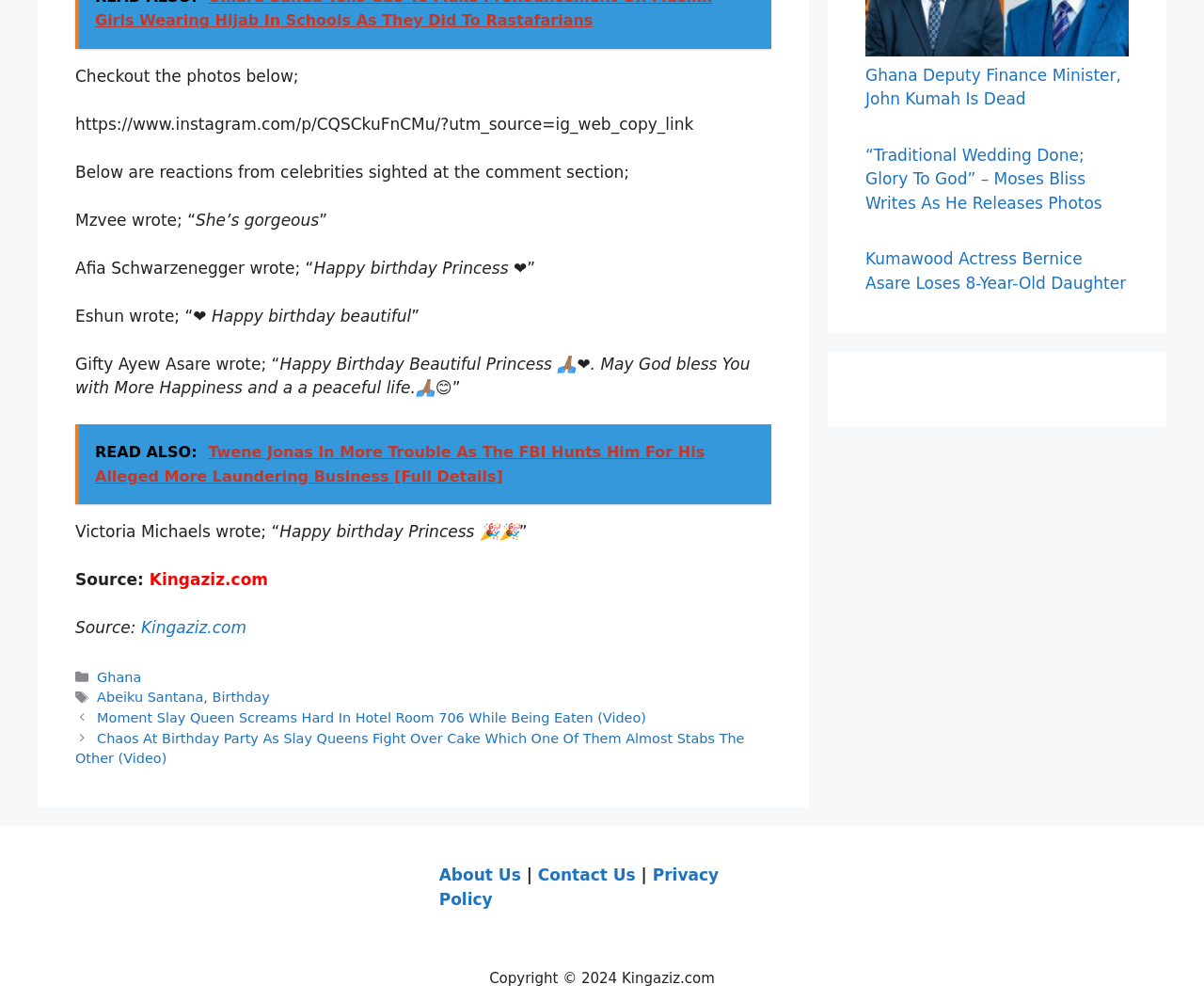Bounding box coordinates are specified in the format (top-left x, top-left y, bottom-right x, bottom-right y). All values are floating point numbers bounded between 0 and 1. Please provide the bounding box coordinate of the region this sentence describes: About Us

[0.365, 0.865, 0.433, 0.884]